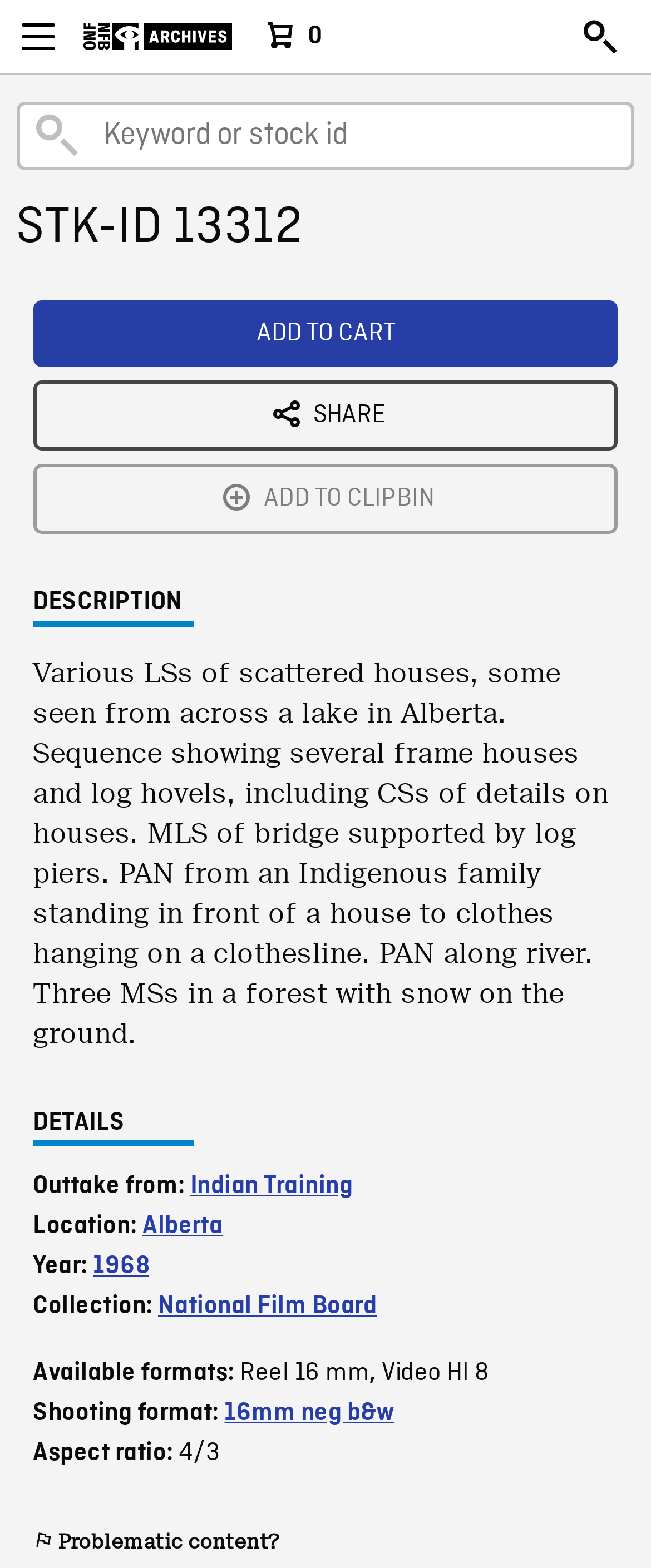Please locate the bounding box coordinates of the element that should be clicked to complete the given instruction: "View details of the film 'Indian Training'".

[0.292, 0.748, 0.542, 0.765]